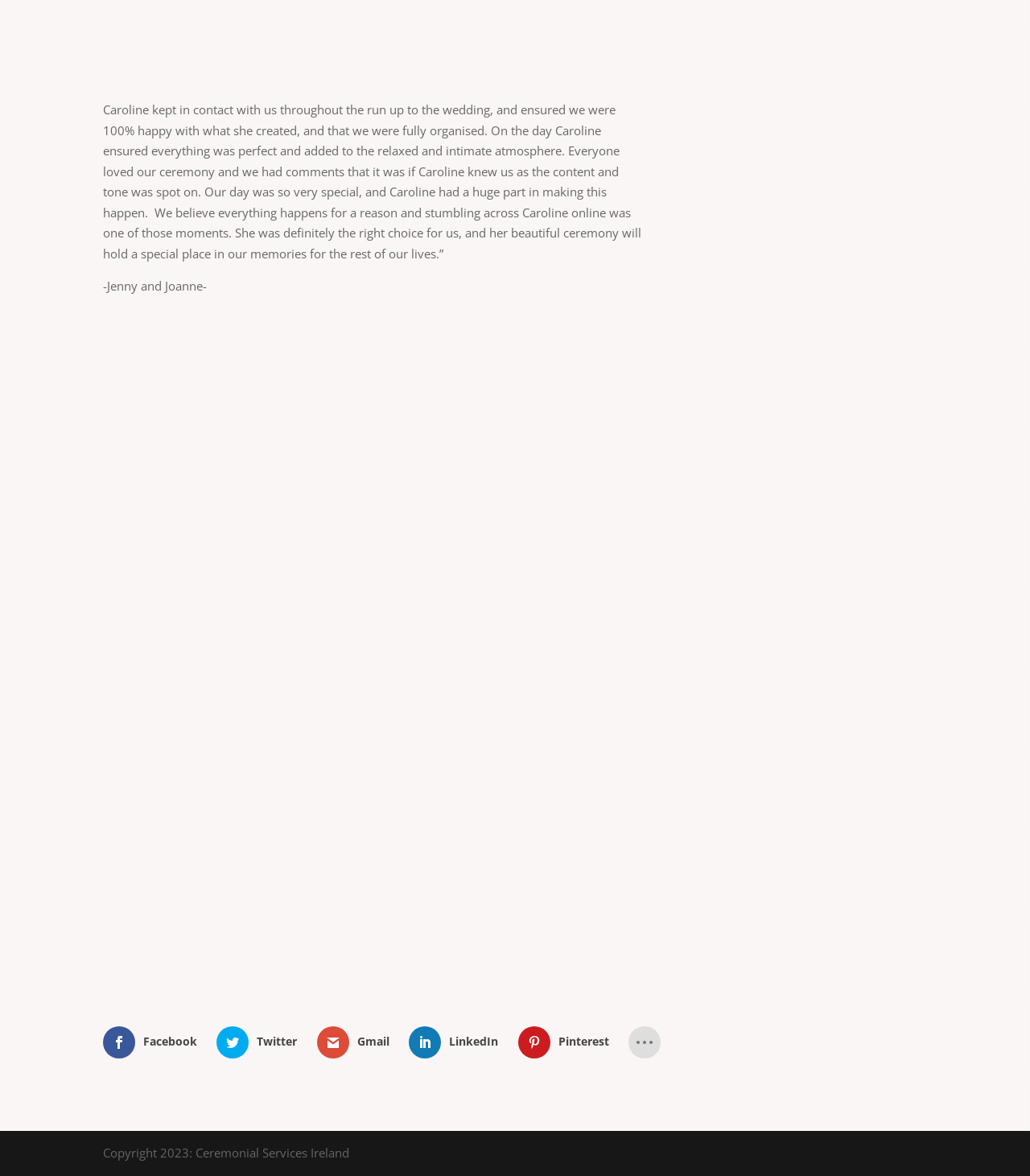Please respond in a single word or phrase: 
What social media platforms are linked on the webpage?

Facebook, Twitter, Gmail, LinkedIn, Pinterest